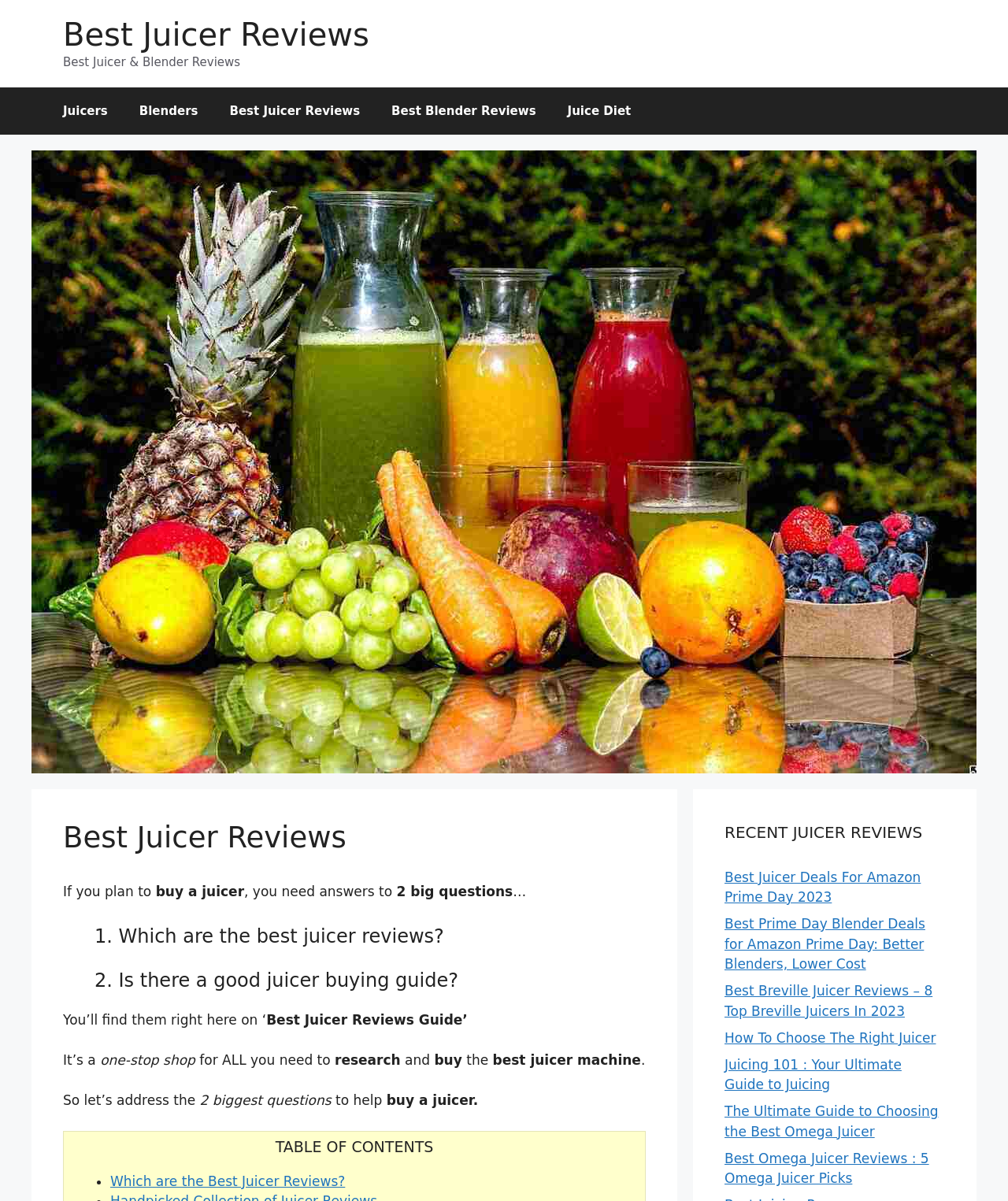What type of content is listed under 'RECENT JUICER REVIEWS'?
Provide a one-word or short-phrase answer based on the image.

Juicer review links